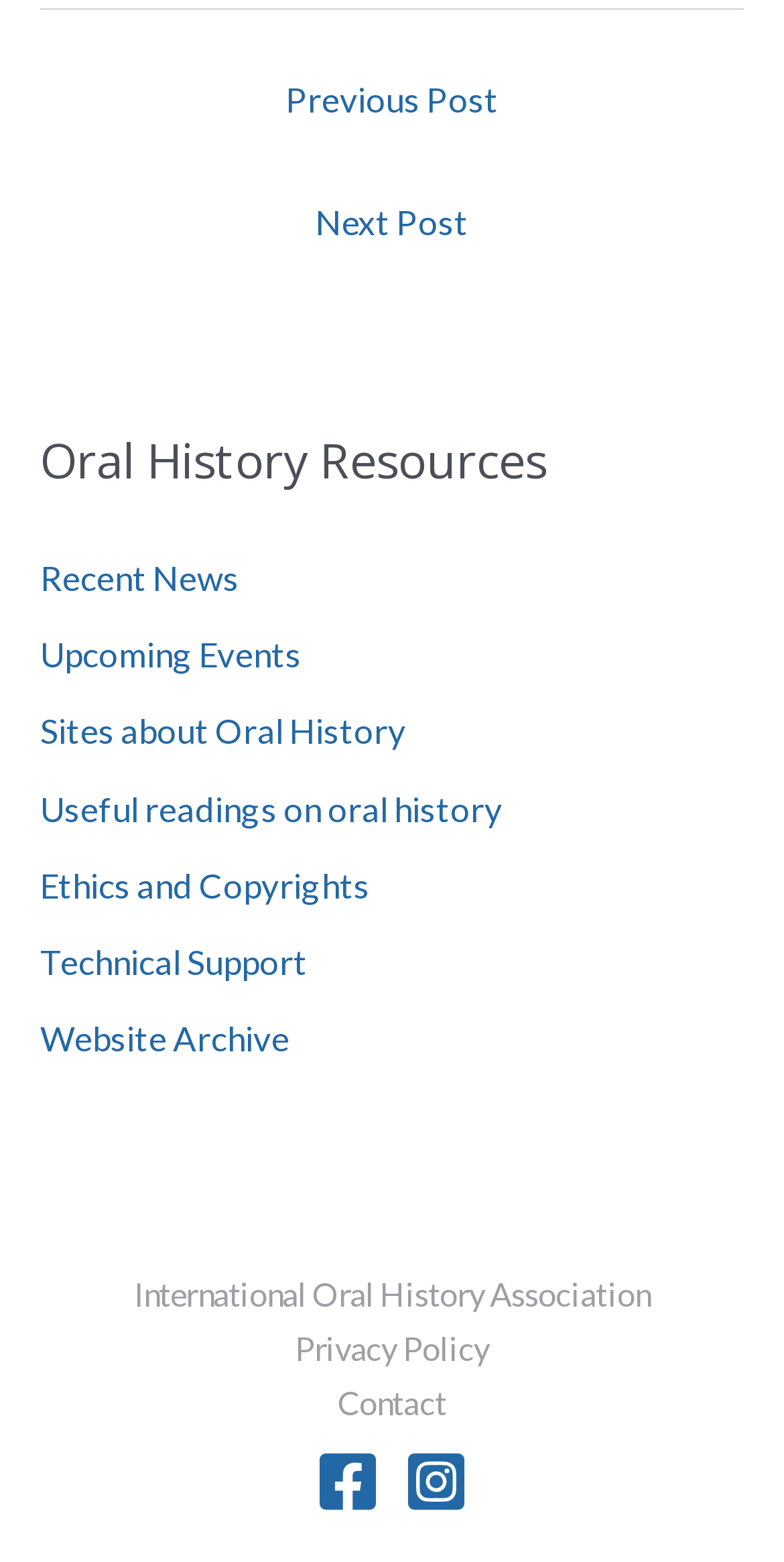Give a one-word or one-phrase response to the question:
How many social media links are there?

2